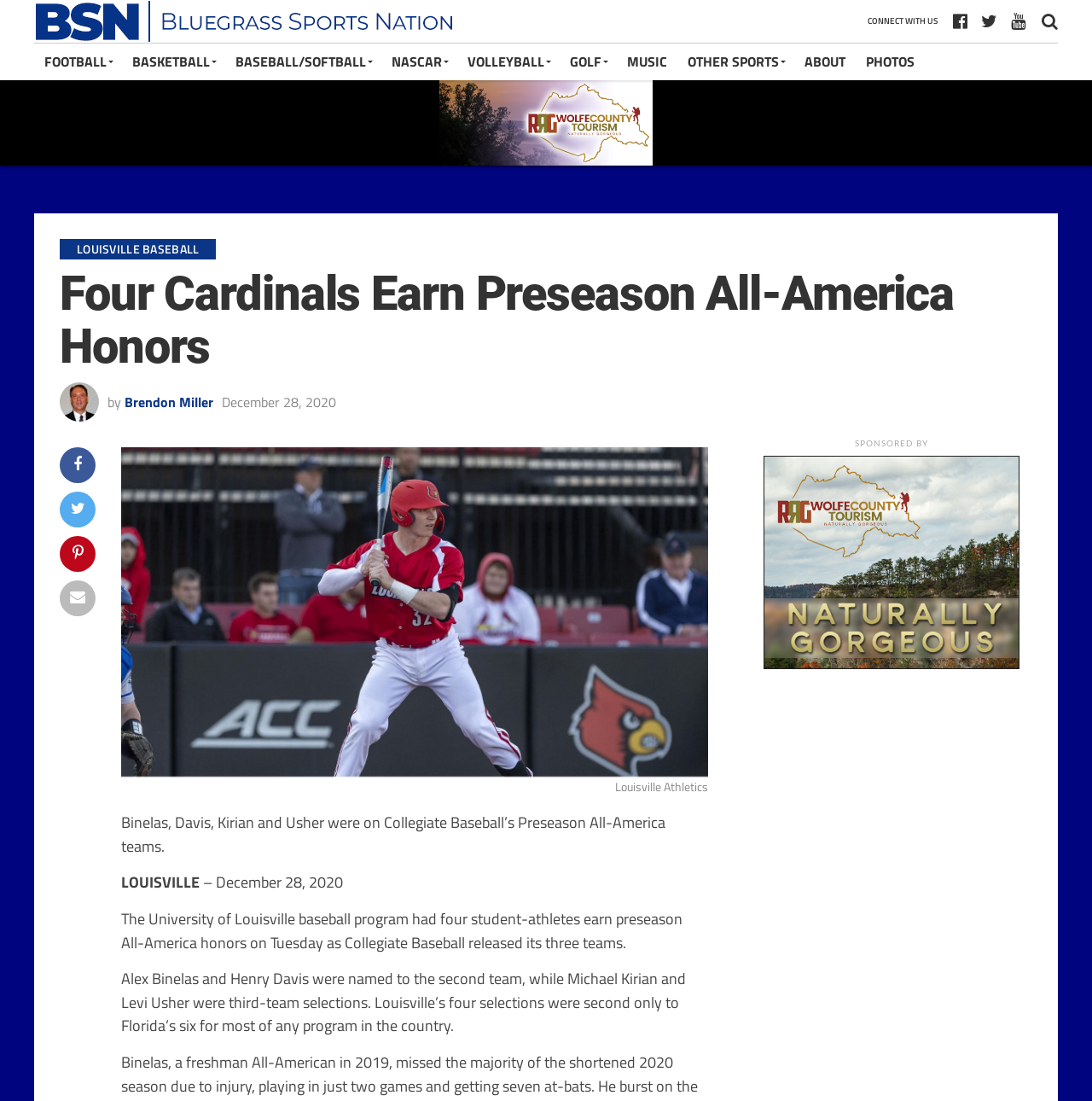What is the date mentioned in the article?
Please give a detailed answer to the question using the information shown in the image.

I found the answer by looking at the text content of the webpage, specifically the sentence 'LOUISVILLE – December 28, 2020...' which mentions the date.